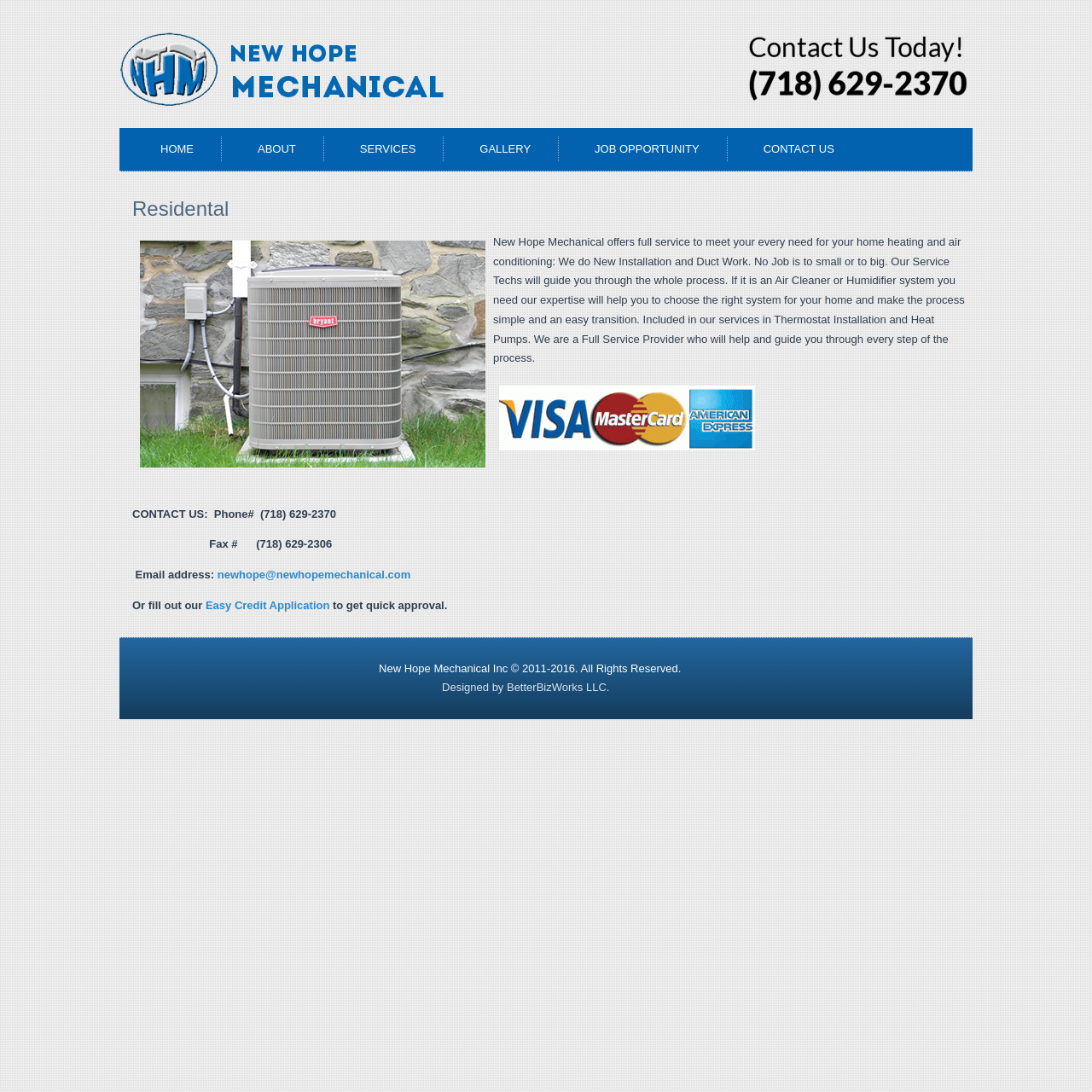Use a single word or phrase to answer the following:
How many links are there in the navigation menu?

6